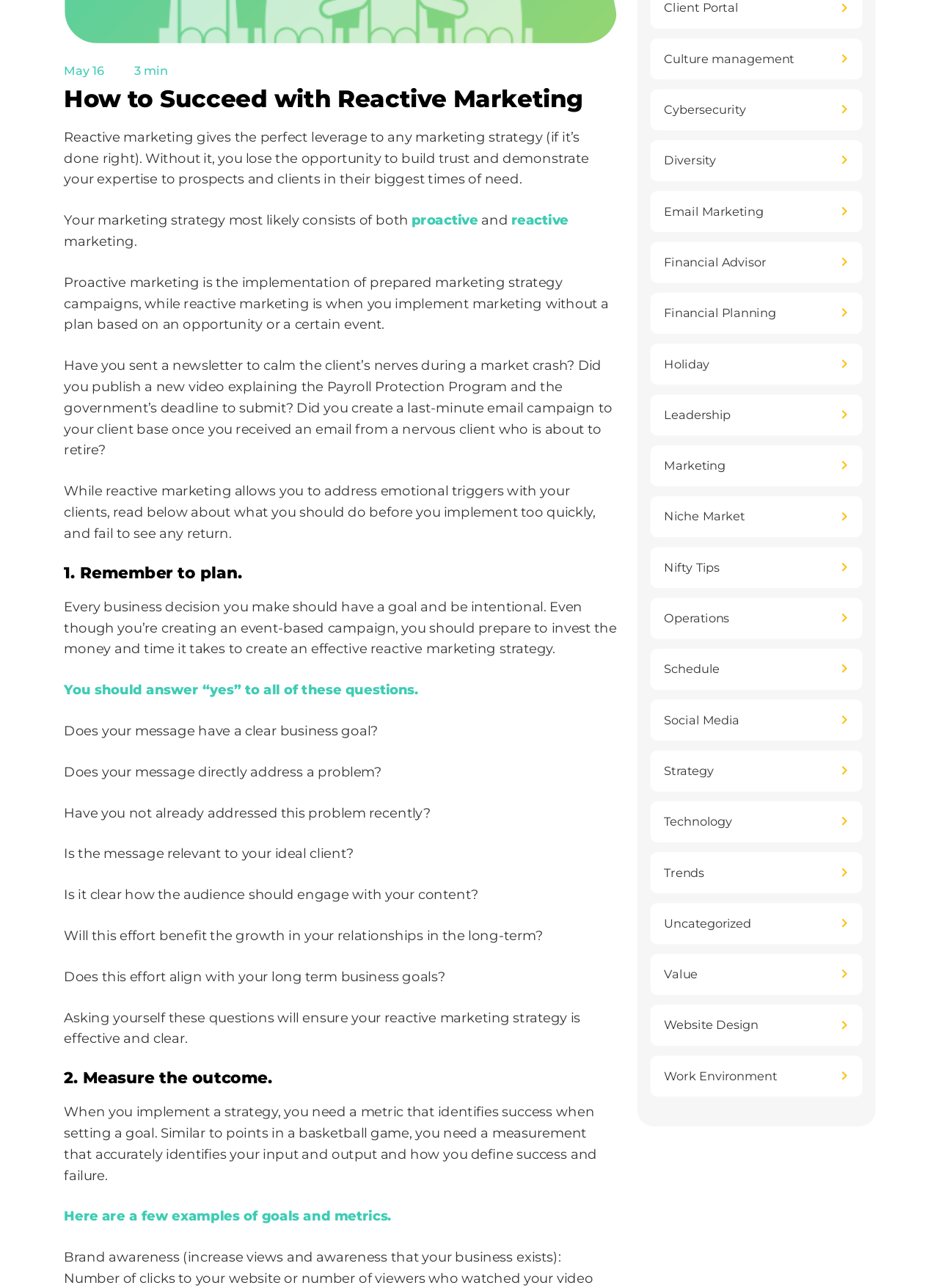Could you find the bounding box coordinates of the clickable area to complete this instruction: "Click on 'Culture management'"?

[0.692, 0.03, 0.918, 0.062]